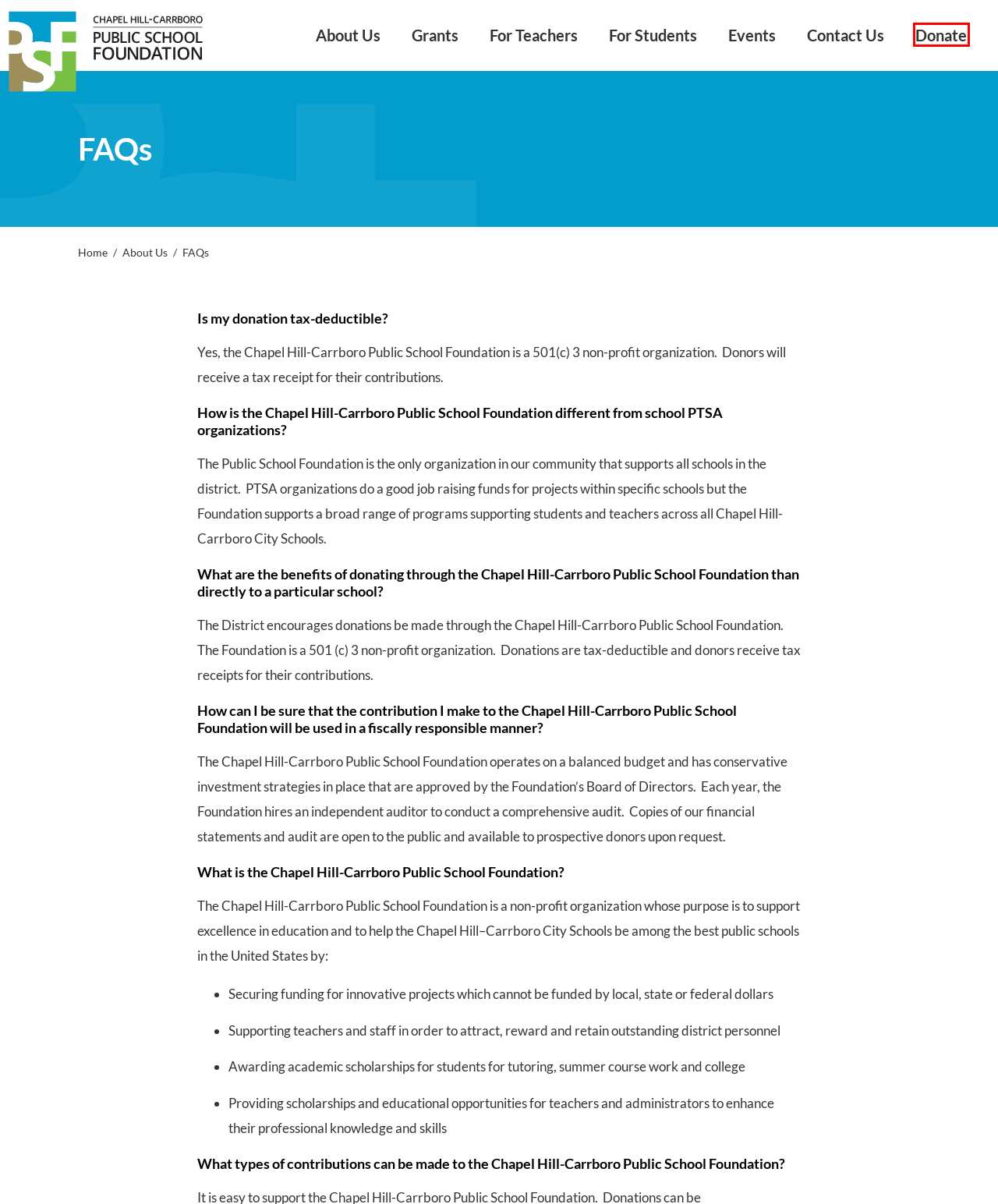After examining the screenshot of a webpage with a red bounding box, choose the most accurate webpage description that corresponds to the new page after clicking the element inside the red box. Here are the candidates:
A. Contact Us | Public School Foundation
B. Grants | Public School Foundation
C. About Us | Public School Foundation
D. Events | Public School Foundation
E. For Teachers | Public School Foundation
F. Public School Foundation of Chapel Hill and Carrboro Schools
G. Student Scholarships | Public School Foundation
H. Donate | Public School Foundation

H